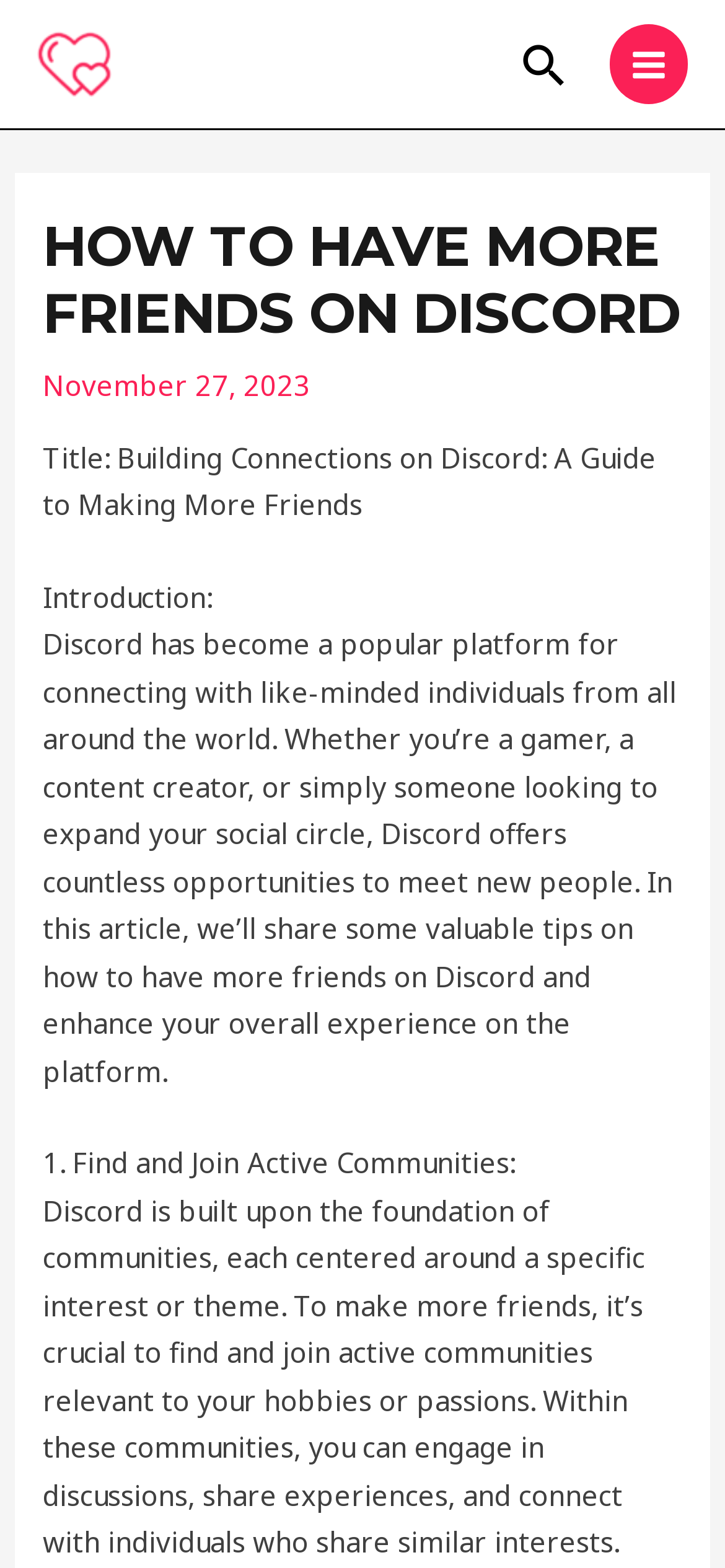Provide your answer in a single word or phrase: 
What is the date of the article?

November 27, 2023